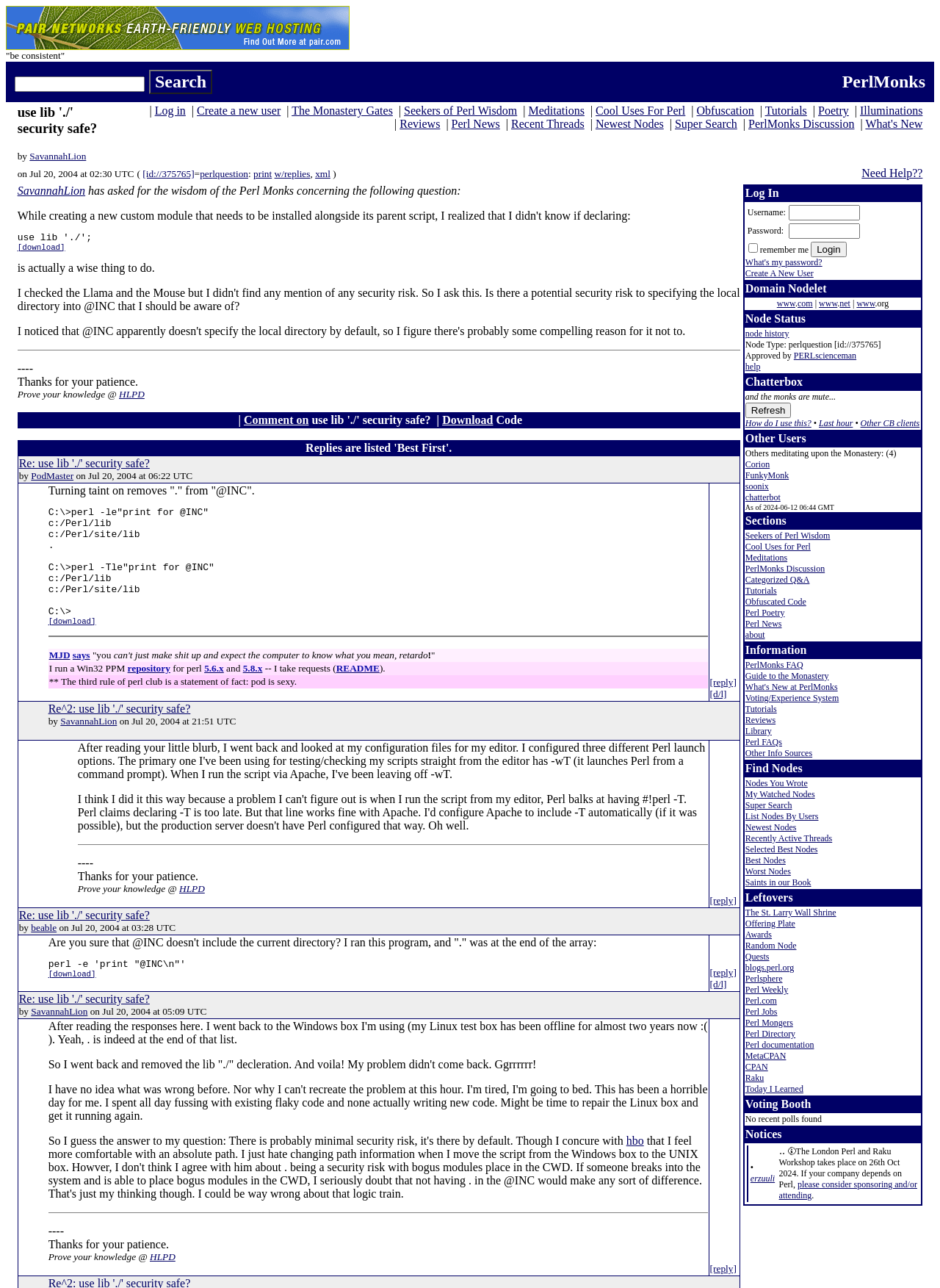What is the purpose of the 'Search' button?
Refer to the image and provide a one-word or short phrase answer.

To search